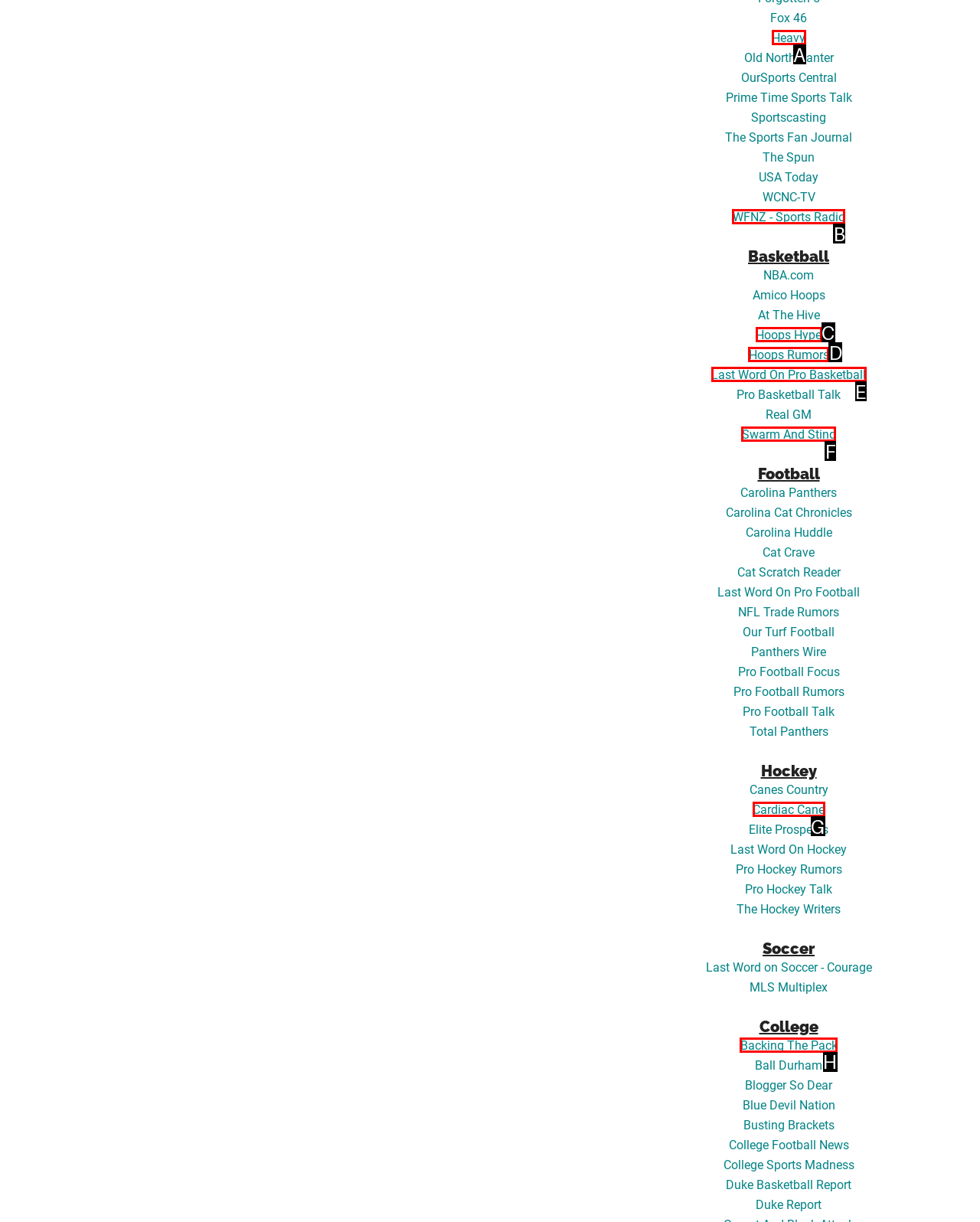Determine which HTML element I should select to execute the task: Explore College Sports on Backing The Pack
Reply with the corresponding option's letter from the given choices directly.

H